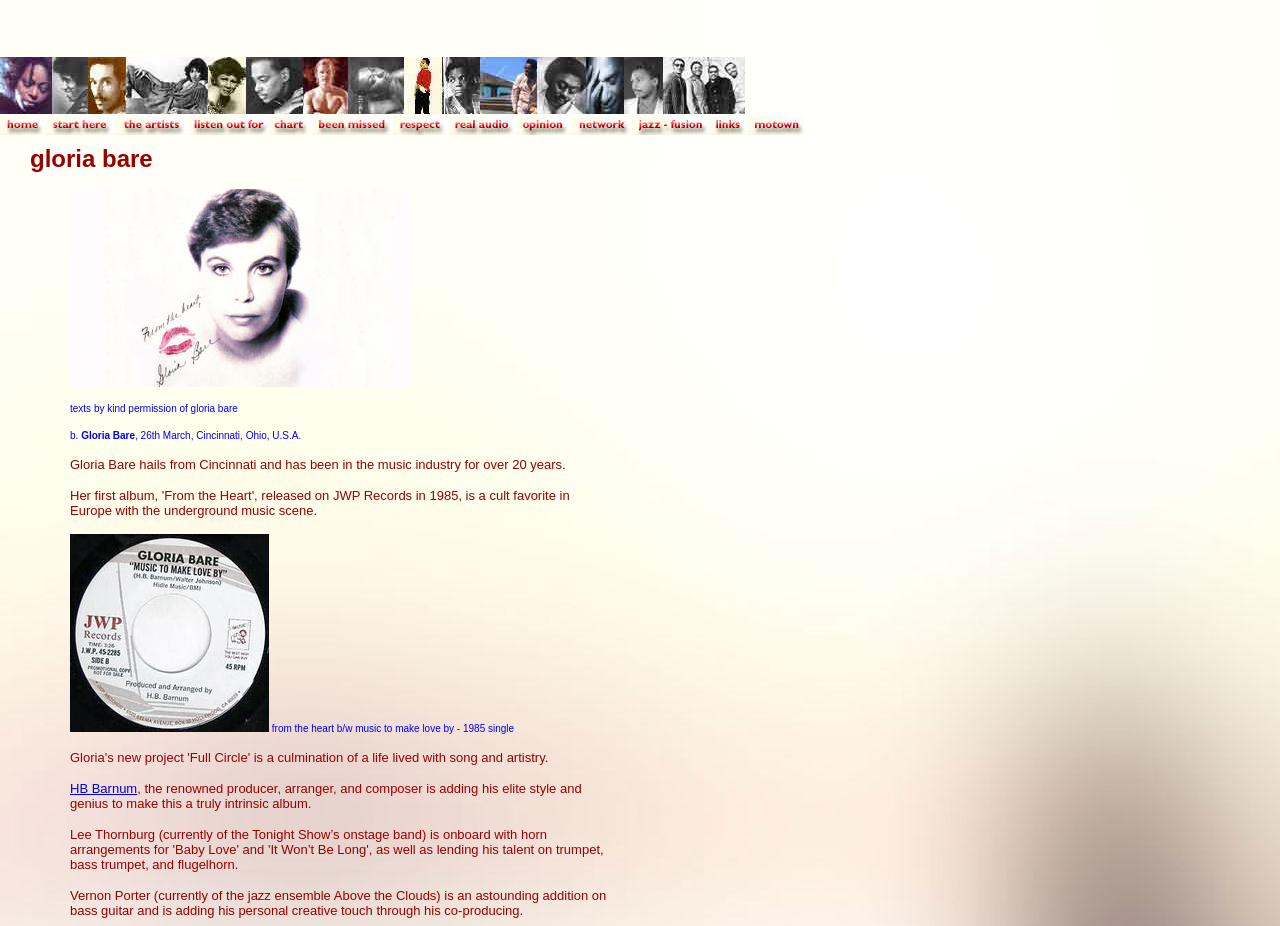Locate the bounding box coordinates of the clickable part needed for the task: "visit HB Barnum's page".

[0.055, 0.843, 0.107, 0.86]